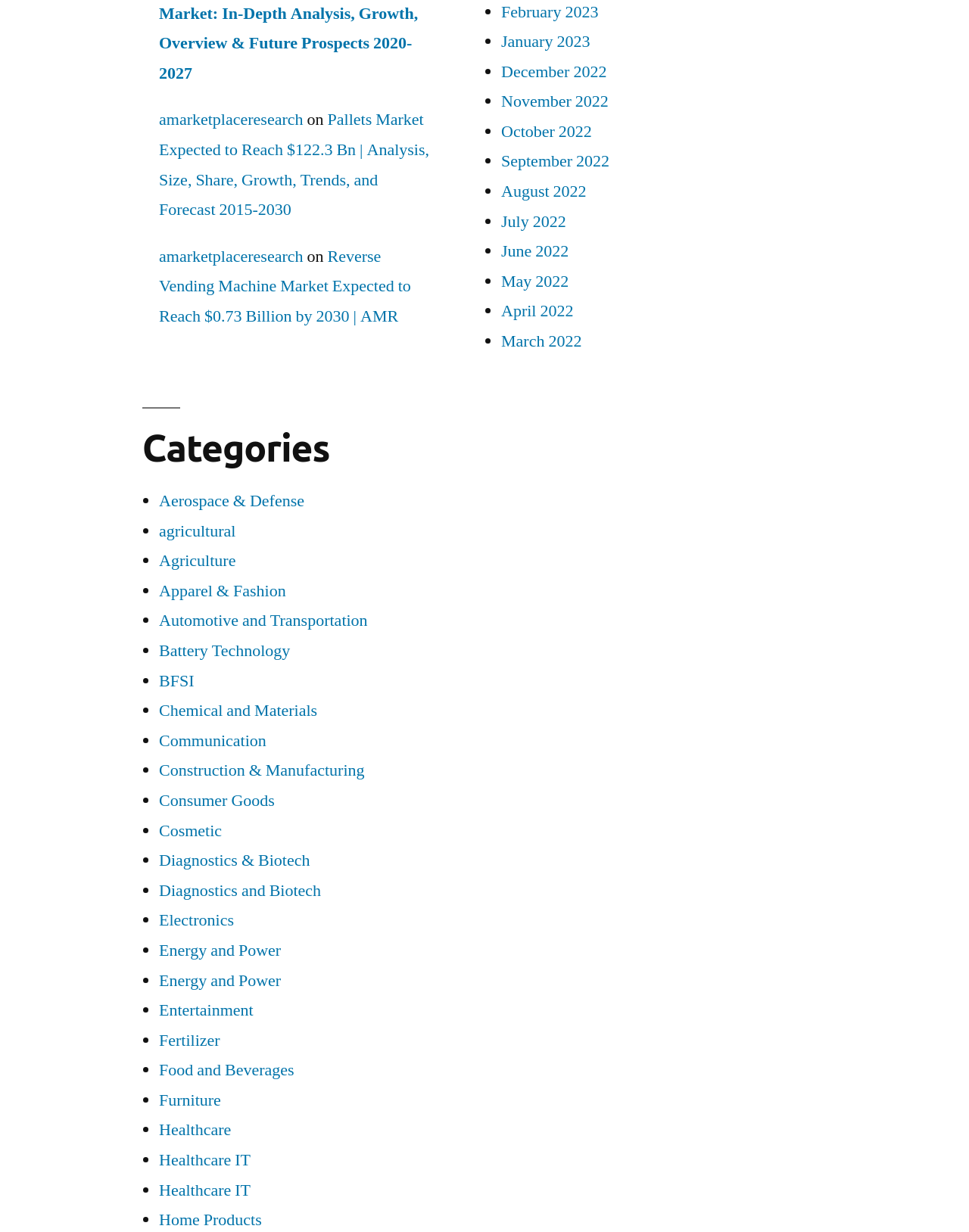Please answer the following question using a single word or phrase: 
How are the categories organized on the webpage?

Alphabetical order